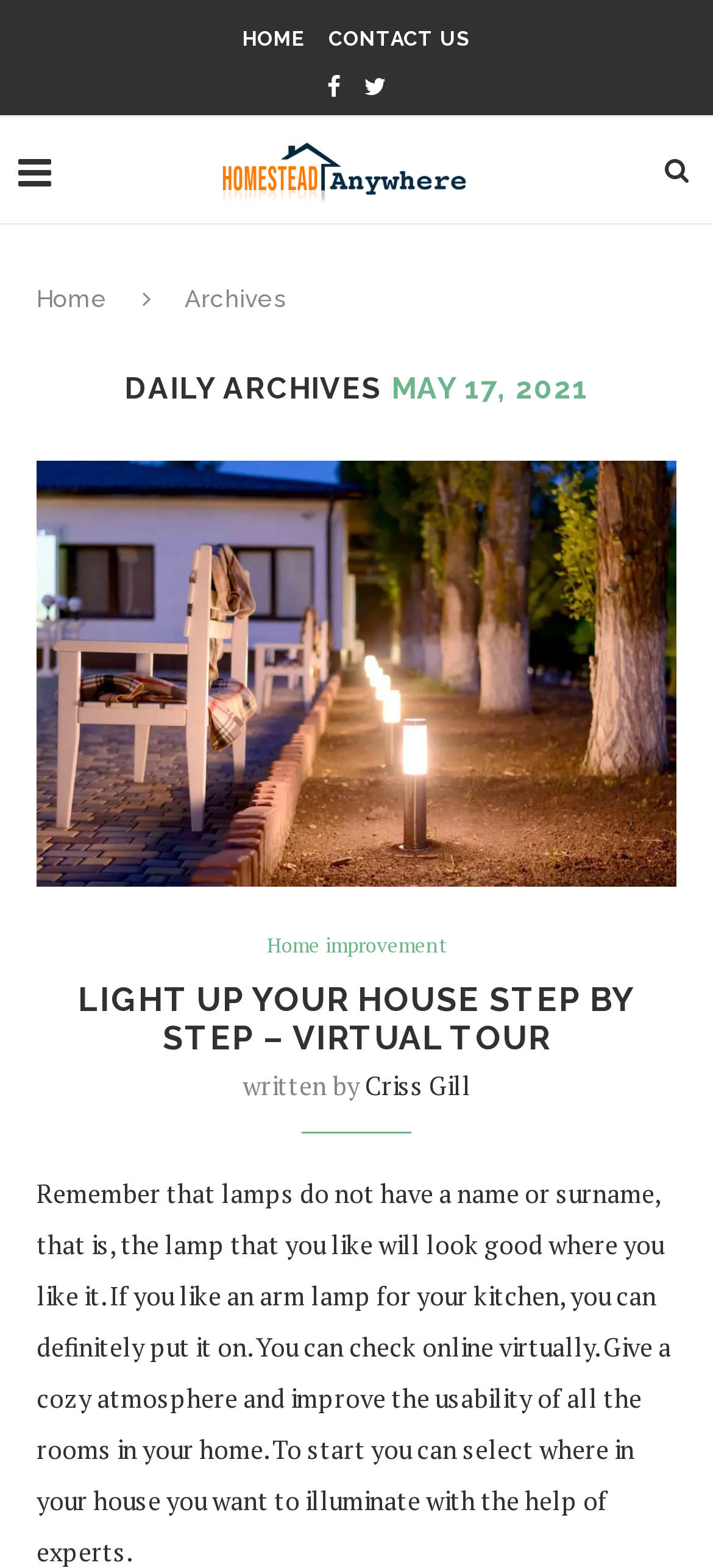Respond concisely with one word or phrase to the following query:
What is the category of the article?

Home Improvement